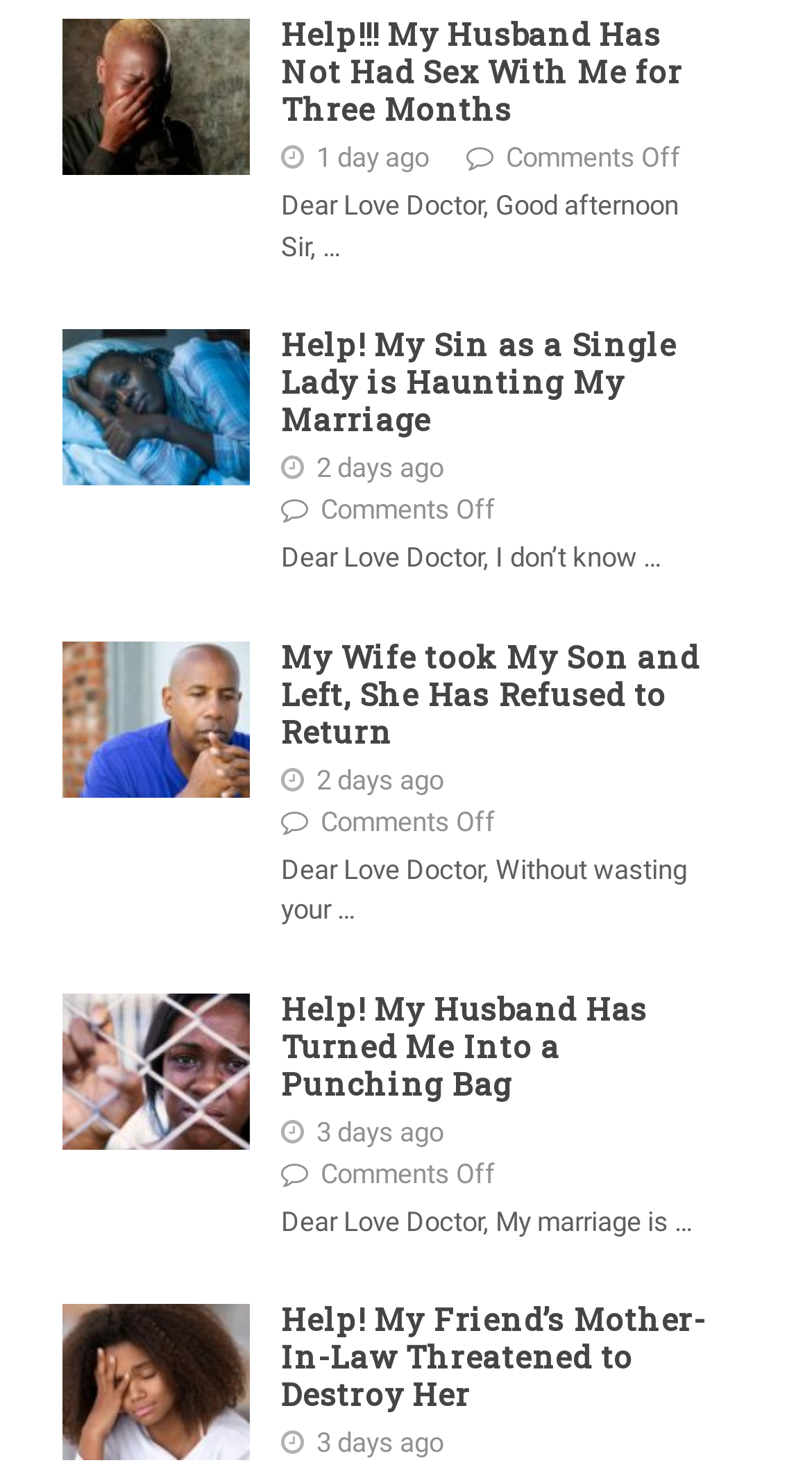What is the title of the fourth article?
Offer a detailed and full explanation in response to the question.

The fourth article has a heading 'Help! My Husband Has Turned Me Into a Punching Bag' which is the title of the article.